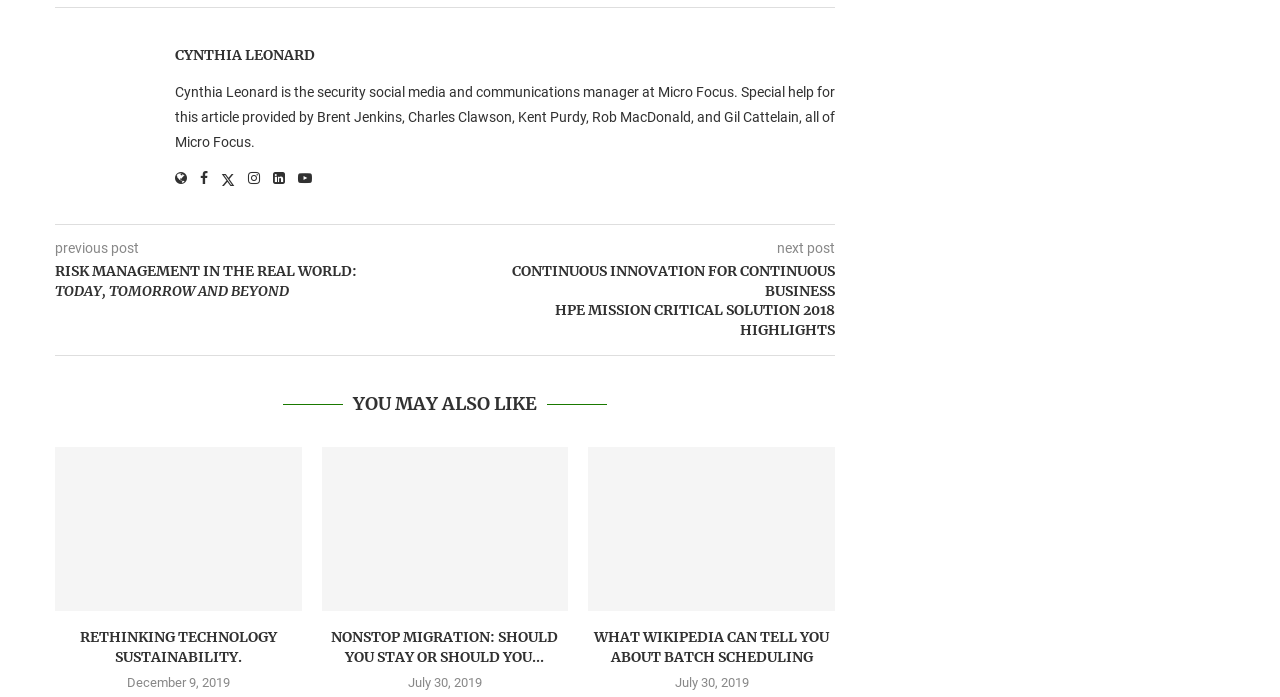Please locate the bounding box coordinates of the element's region that needs to be clicked to follow the instruction: "Click on Cynthia Leonard's profile link". The bounding box coordinates should be provided as four float numbers between 0 and 1, i.e., [left, top, right, bottom].

[0.137, 0.065, 0.246, 0.093]